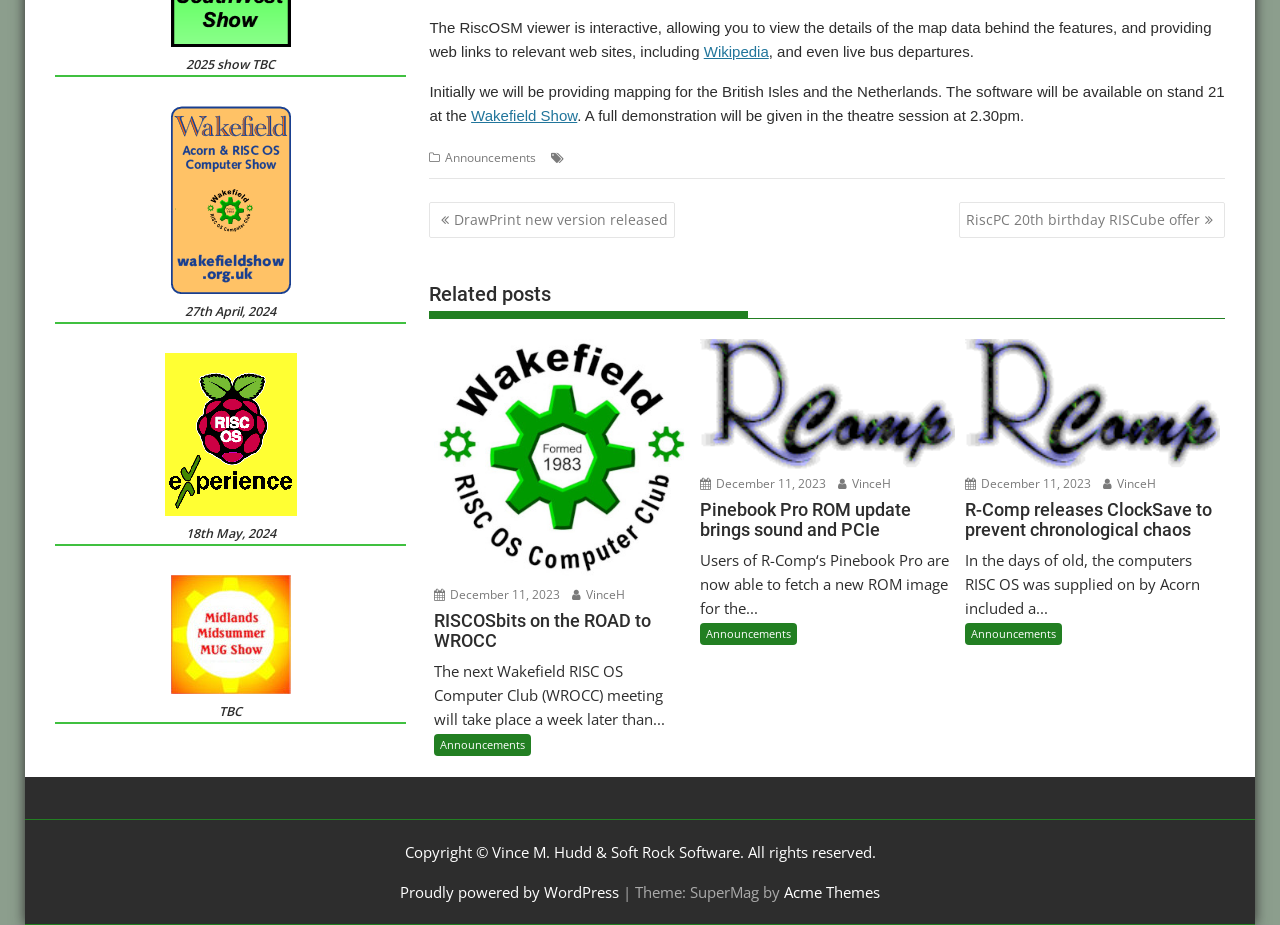Locate the bounding box coordinates for the element described below: "Gift Cards". The coordinates must be four float values between 0 and 1, formatted as [left, top, right, bottom].

None